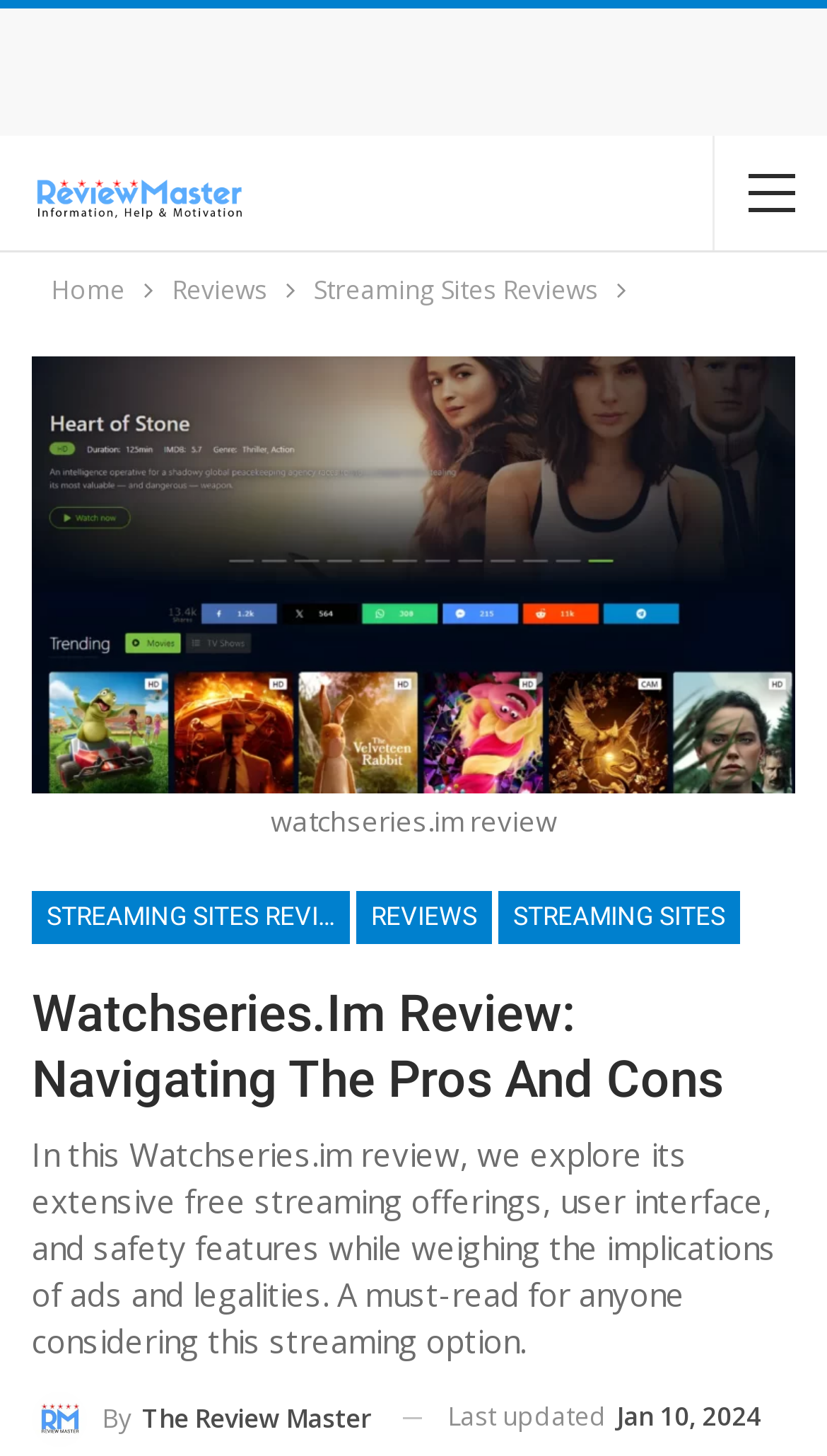Determine the bounding box coordinates for the UI element matching this description: "parent_node: watchseries.im review".

[0.038, 0.38, 0.962, 0.406]